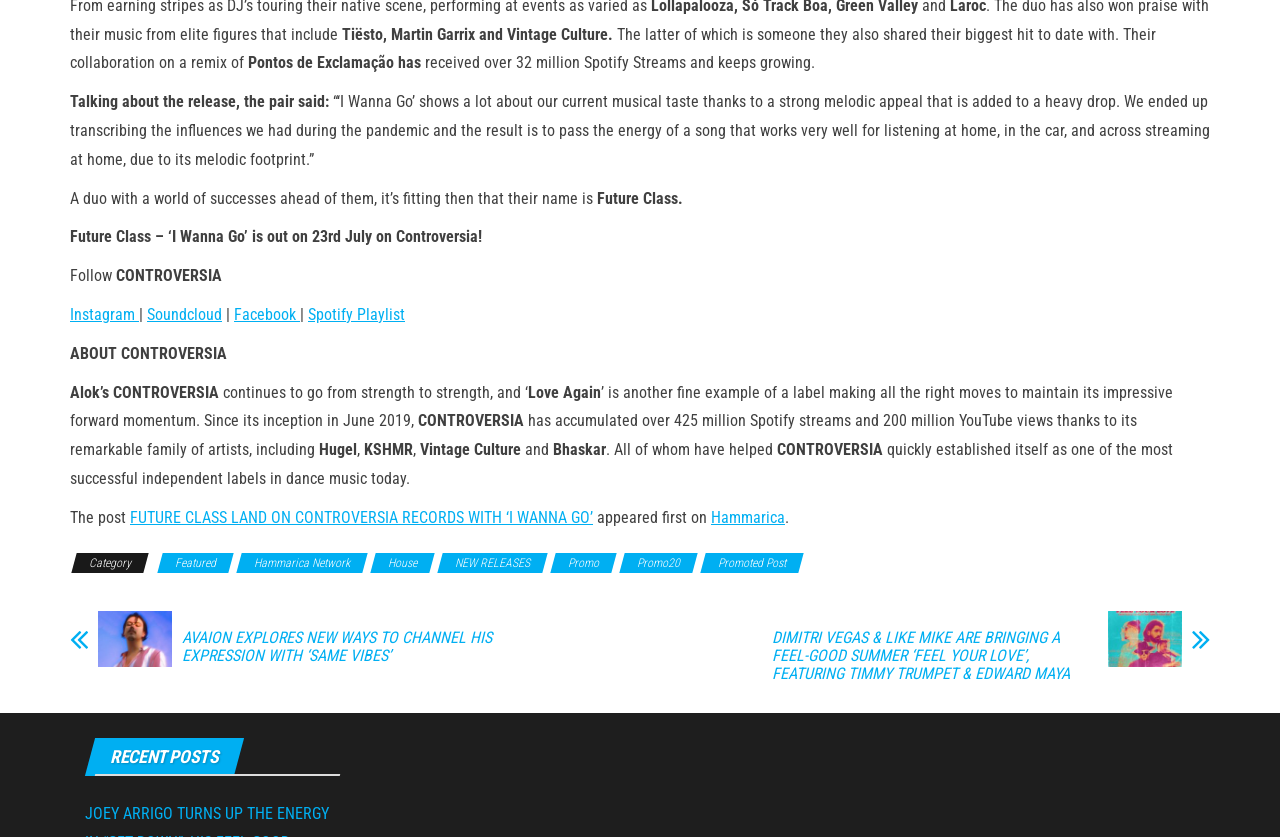How many million YouTube views has CONTROVERSIA accumulated? Look at the image and give a one-word or short phrase answer.

200 million